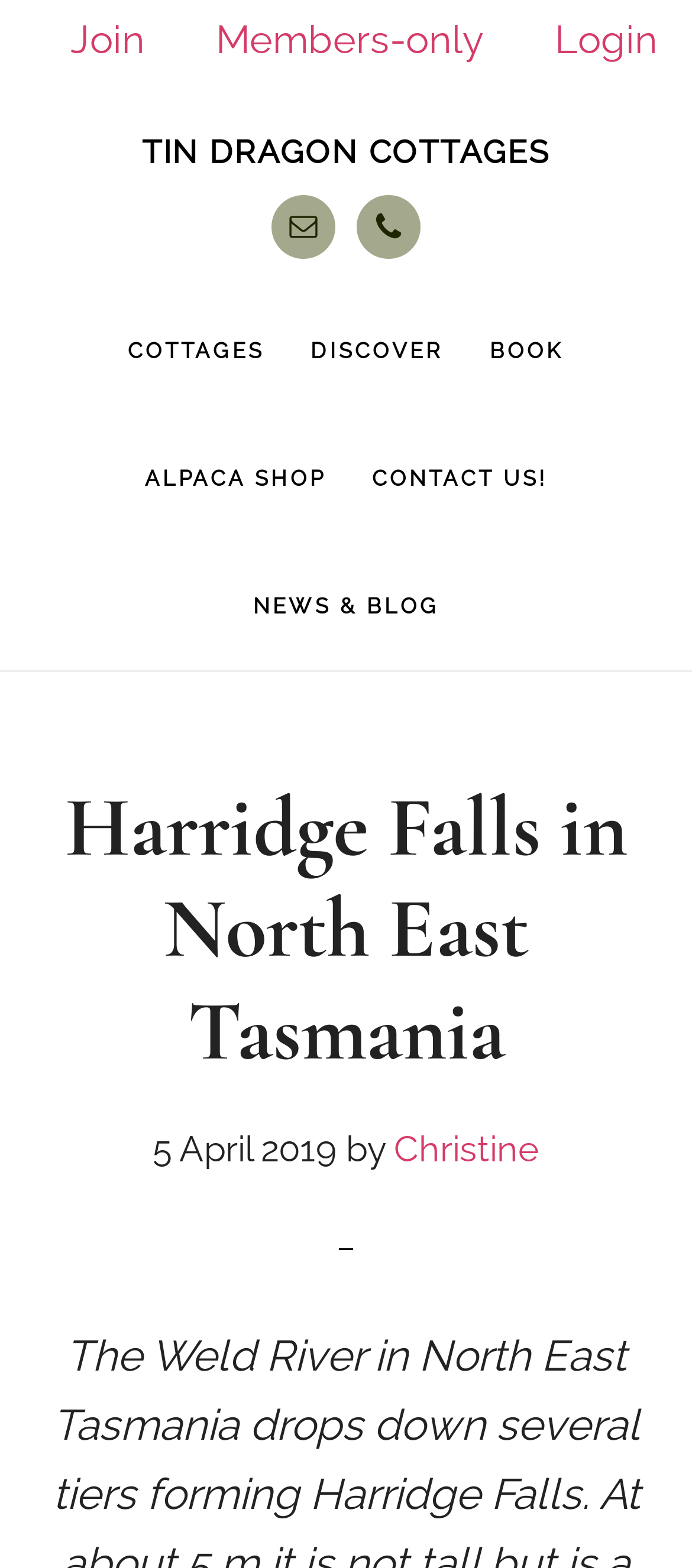Could you determine the bounding box coordinates of the clickable element to complete the instruction: "Read the 'NEWS & BLOG' section"? Provide the coordinates as four float numbers between 0 and 1, i.e., [left, top, right, bottom].

[0.34, 0.346, 0.66, 0.427]